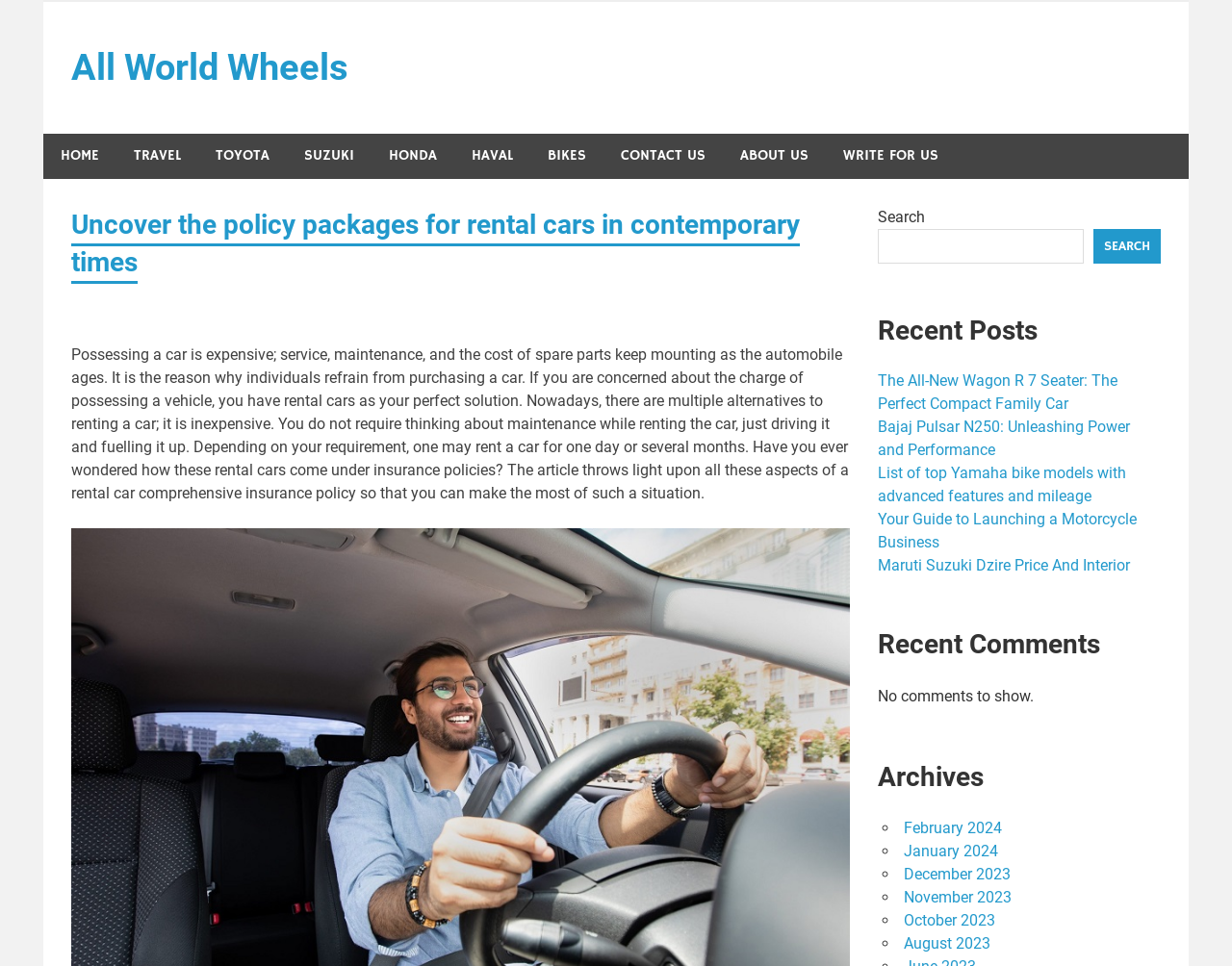Please identify the bounding box coordinates of the clickable region that I should interact with to perform the following instruction: "Contact us". The coordinates should be expressed as four float numbers between 0 and 1, i.e., [left, top, right, bottom].

[0.49, 0.138, 0.587, 0.185]